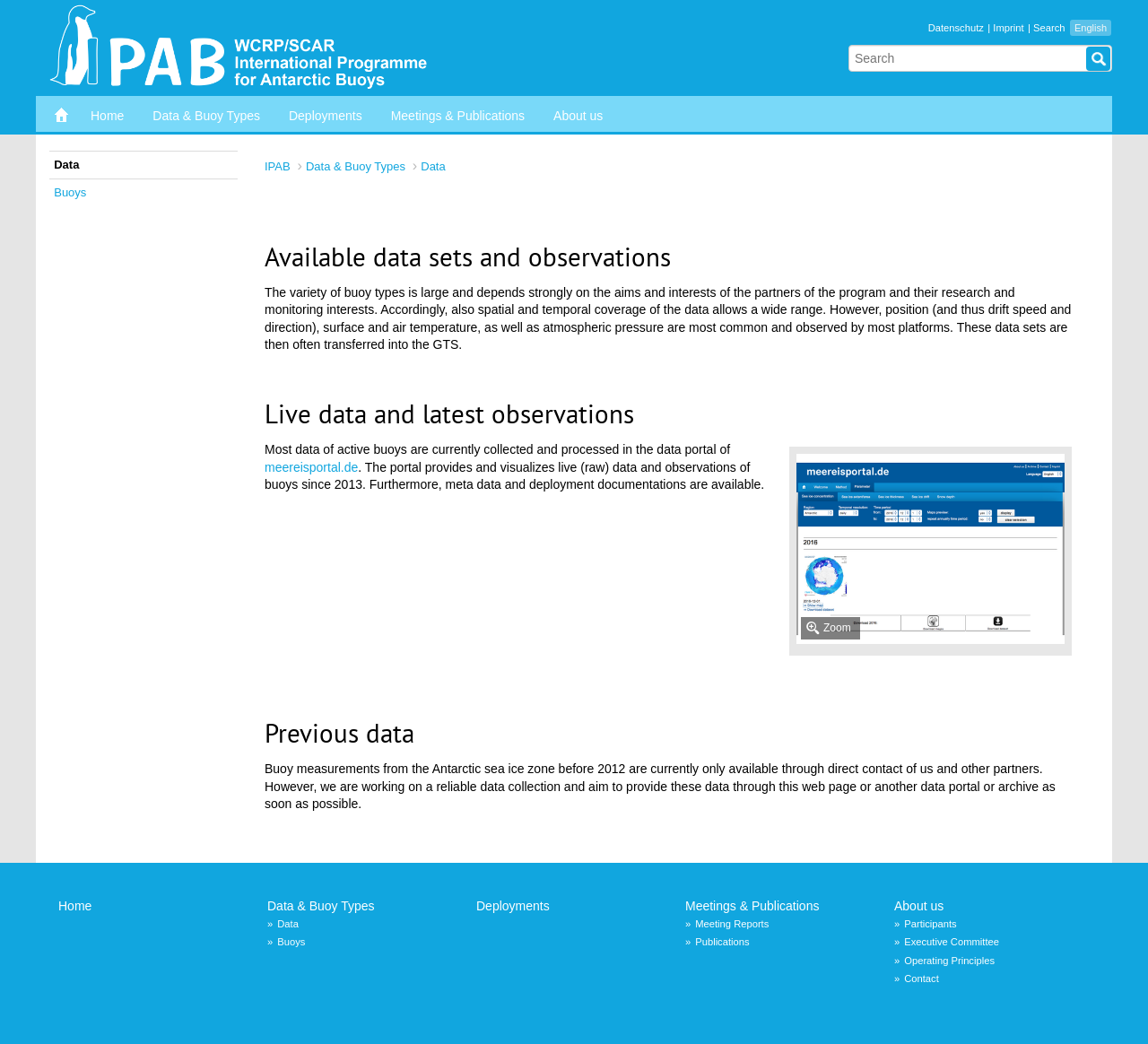How many types of data are commonly observed by most platforms?
Refer to the image and provide a one-word or short phrase answer.

Four